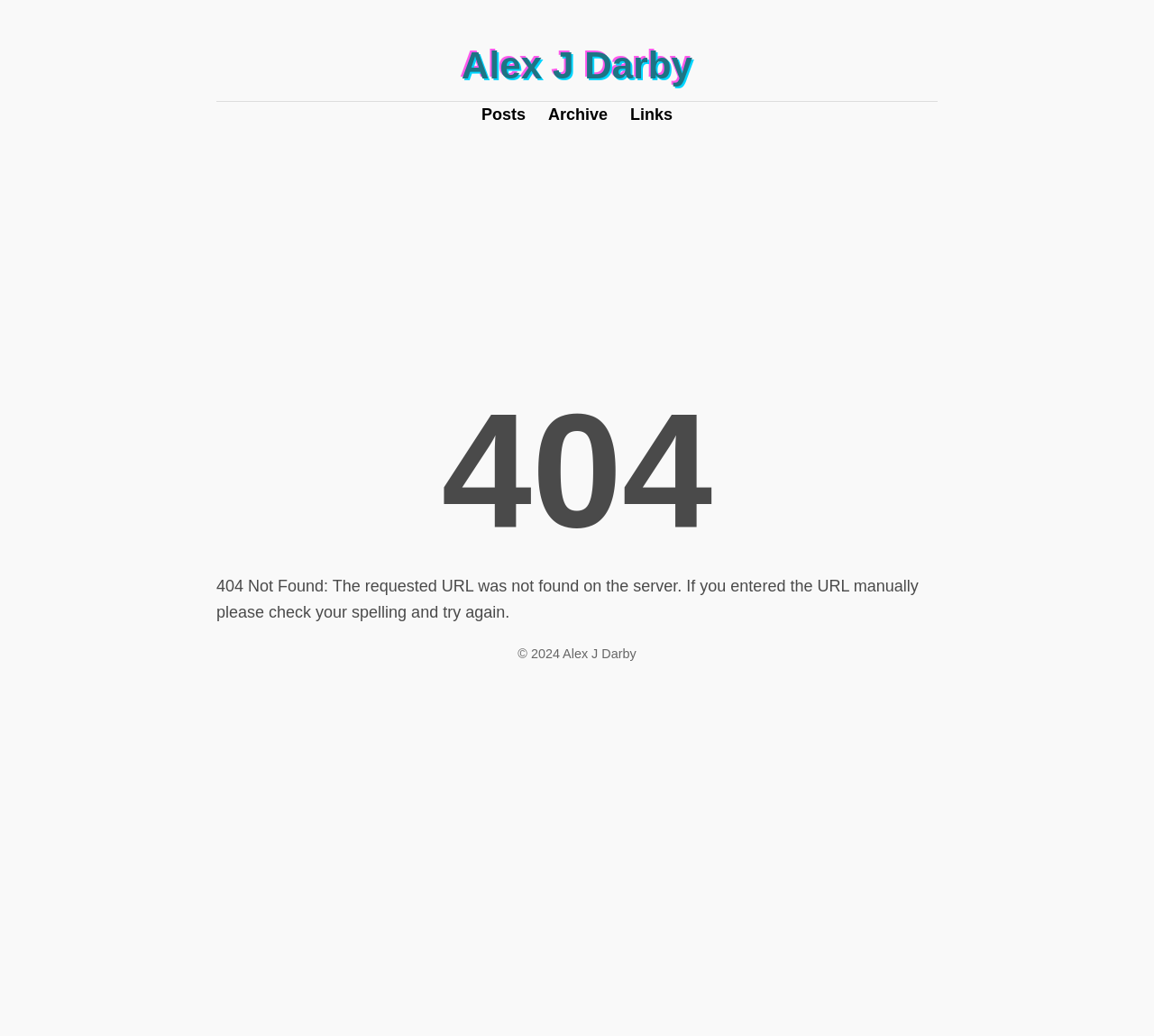Using the provided element description: "name="q" placeholder="Enter a search term"", determine the bounding box coordinates of the corresponding UI element in the screenshot.

None